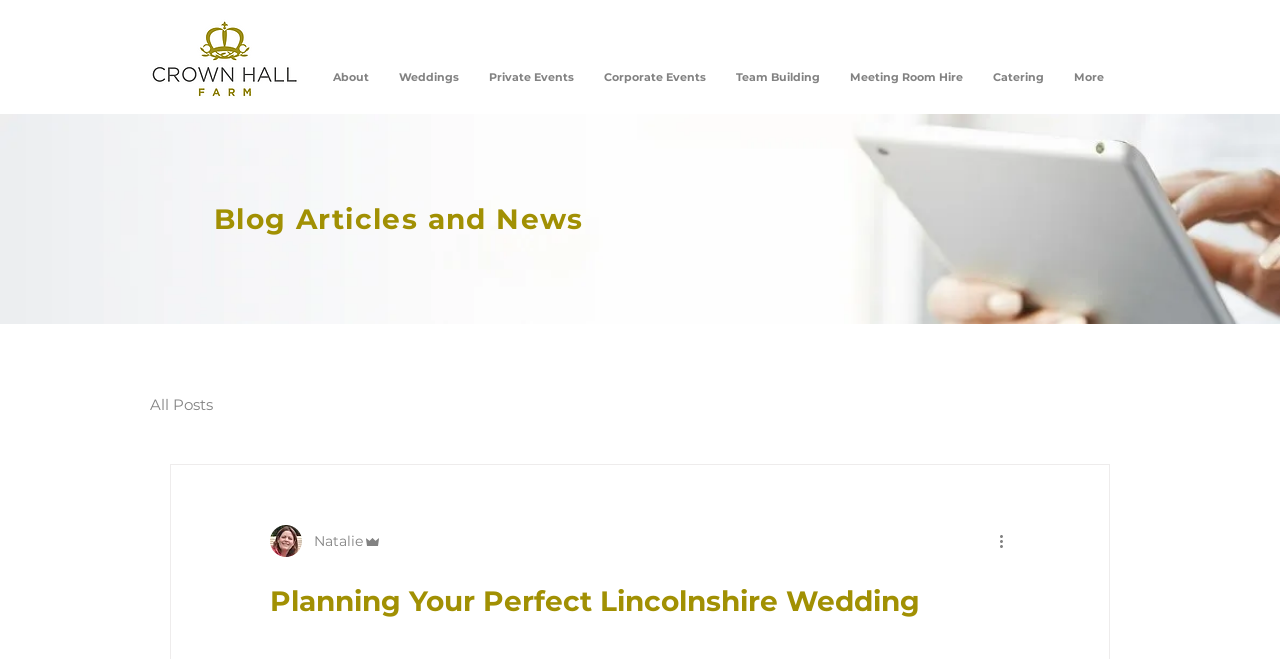Respond to the question with just a single word or phrase: 
What is the name of the logo on the top left?

Crown Hall Farm